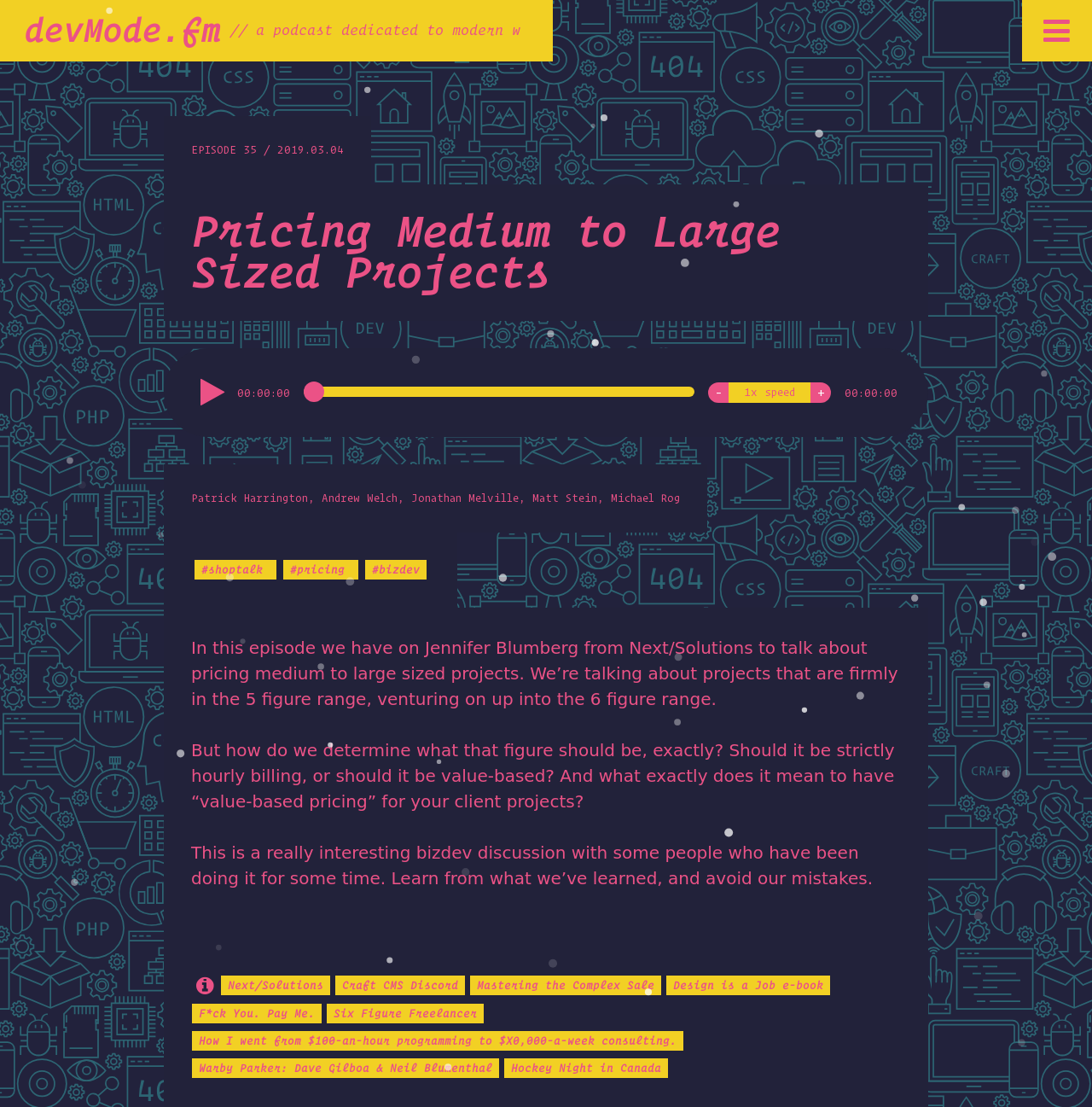What is the range of project sizes discussed in this episode?
Please respond to the question with a detailed and informative answer.

I determined the range of project sizes by reading the description 'We’re talking about projects that are firmly in the 5 figure range, venturing on up into the 6 figure range.'